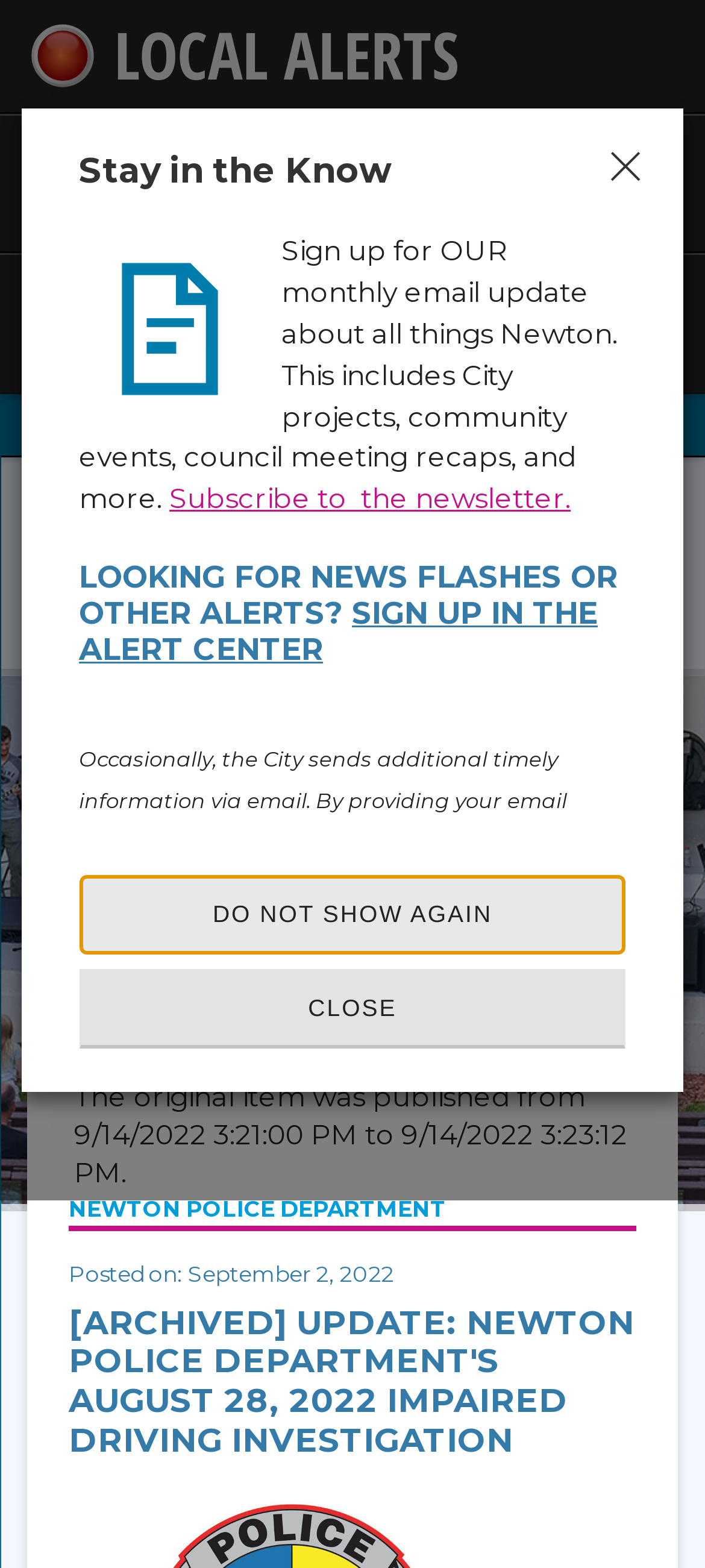Reply to the question with a brief word or phrase: What is the purpose of the 'Search' region?

Site search